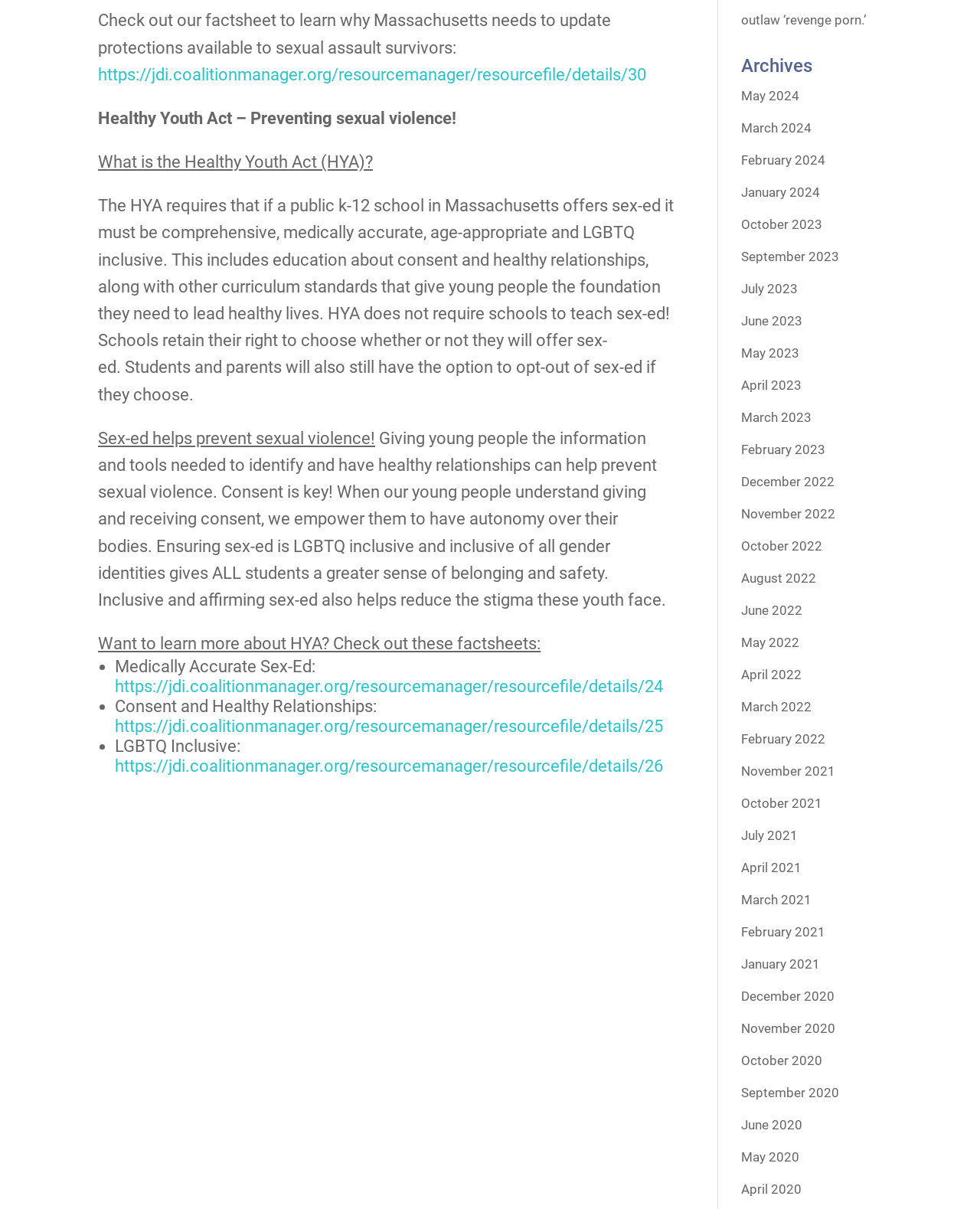Determine the bounding box coordinates of the element's region needed to click to follow the instruction: "Learn more about the Healthy Youth Act". Provide these coordinates as four float numbers between 0 and 1, formatted as [left, top, right, bottom].

[0.1, 0.162, 0.688, 0.334]